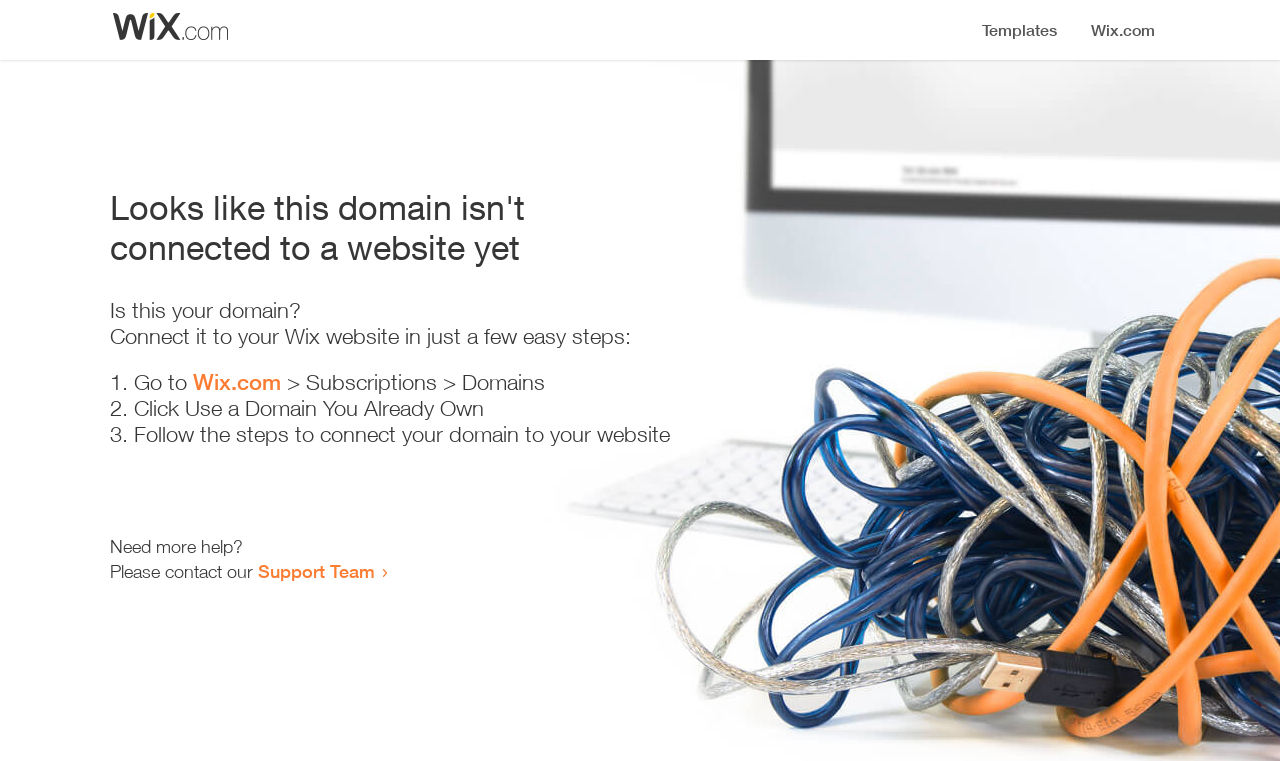What is the first step to connect the domain to a website?
Give a detailed and exhaustive answer to the question.

The webpage provides a list of instructions to connect the domain to a website, and the first step is to 'Go to Wix.com', which is a link provided on the webpage.